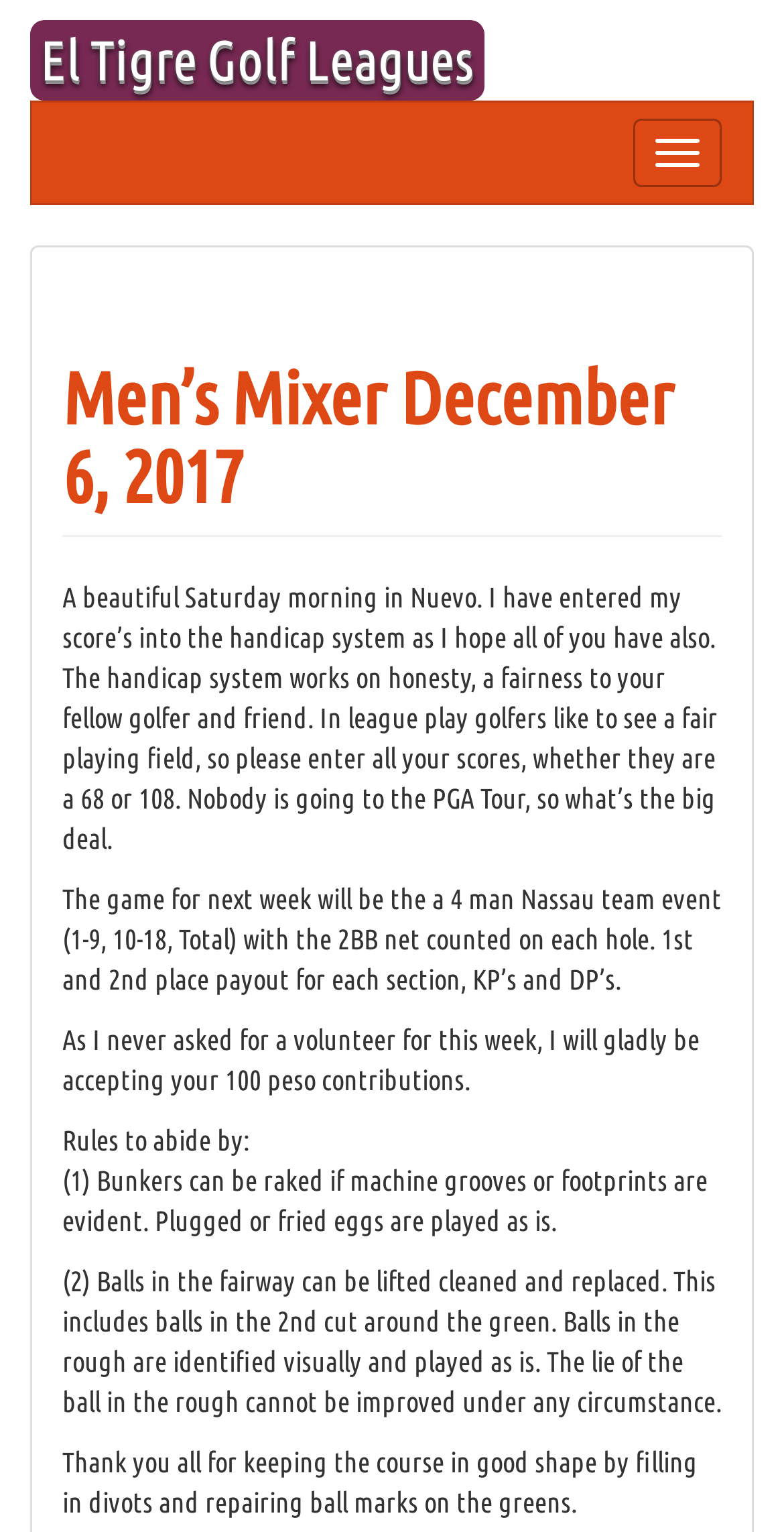Respond to the question with just a single word or phrase: 
What should be done with balls in the fairway?

Lifted, cleaned, and replaced